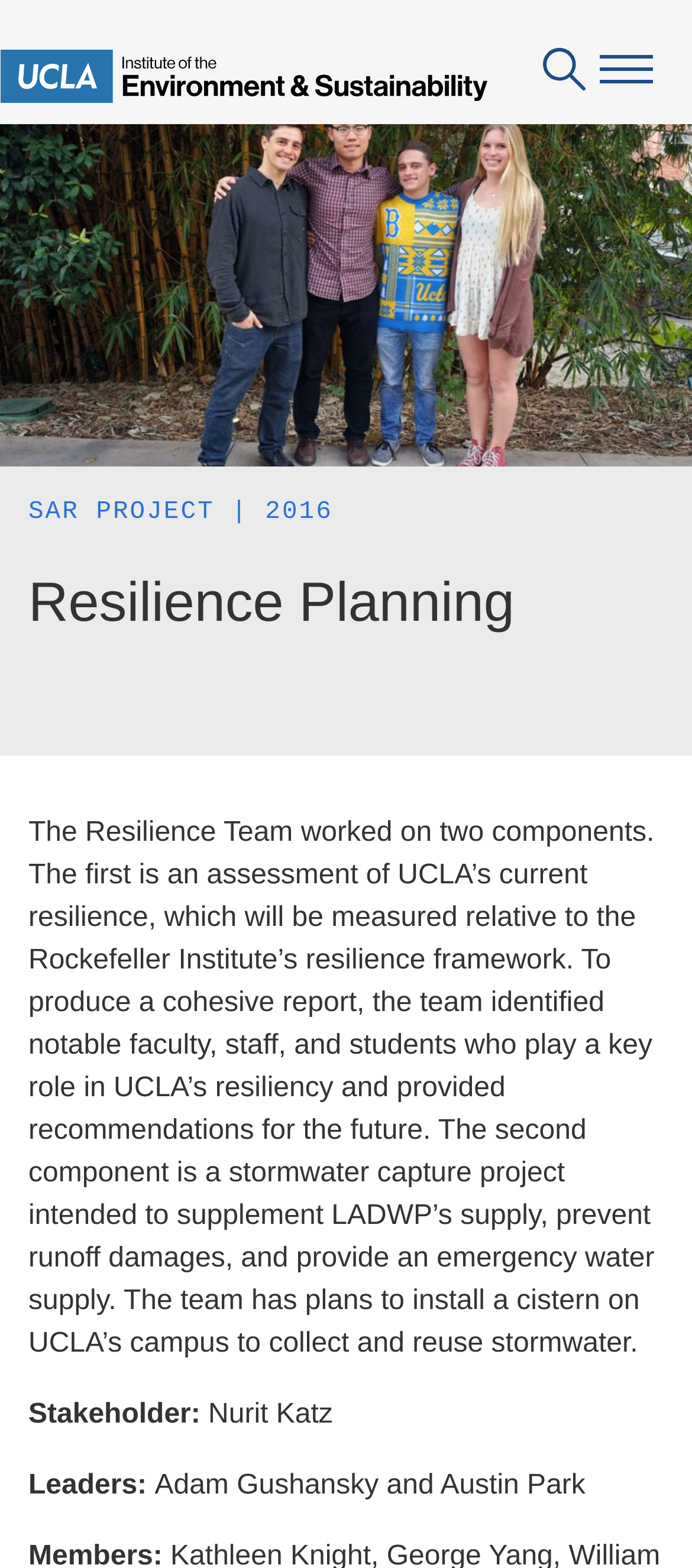Refer to the element description Support Us and identify the corresponding bounding box in the screenshot. Format the coordinates as (top-left x, top-left y, bottom-right x, bottom-right y) with values in the range of 0 to 1.

[0.041, 0.748, 0.246, 0.767]